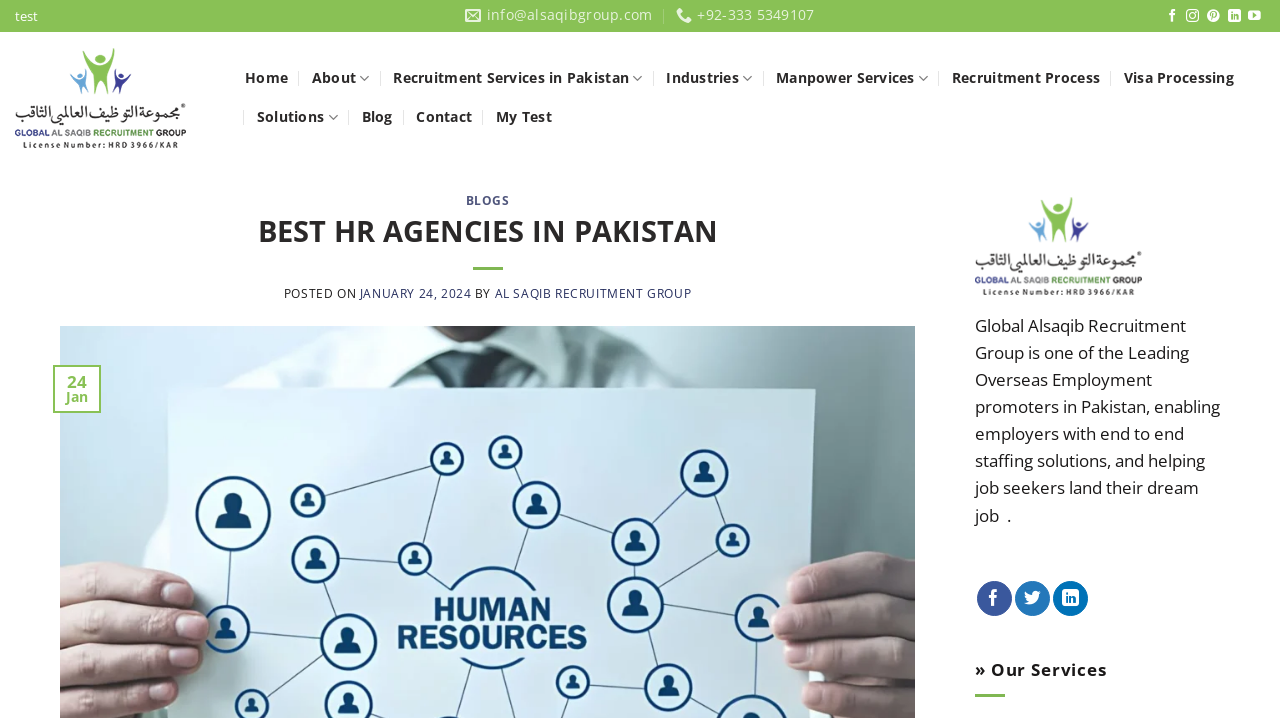Answer the question below with a single word or a brief phrase: 
What is the name of the recruitment group?

Al Saqib Recruitment Group